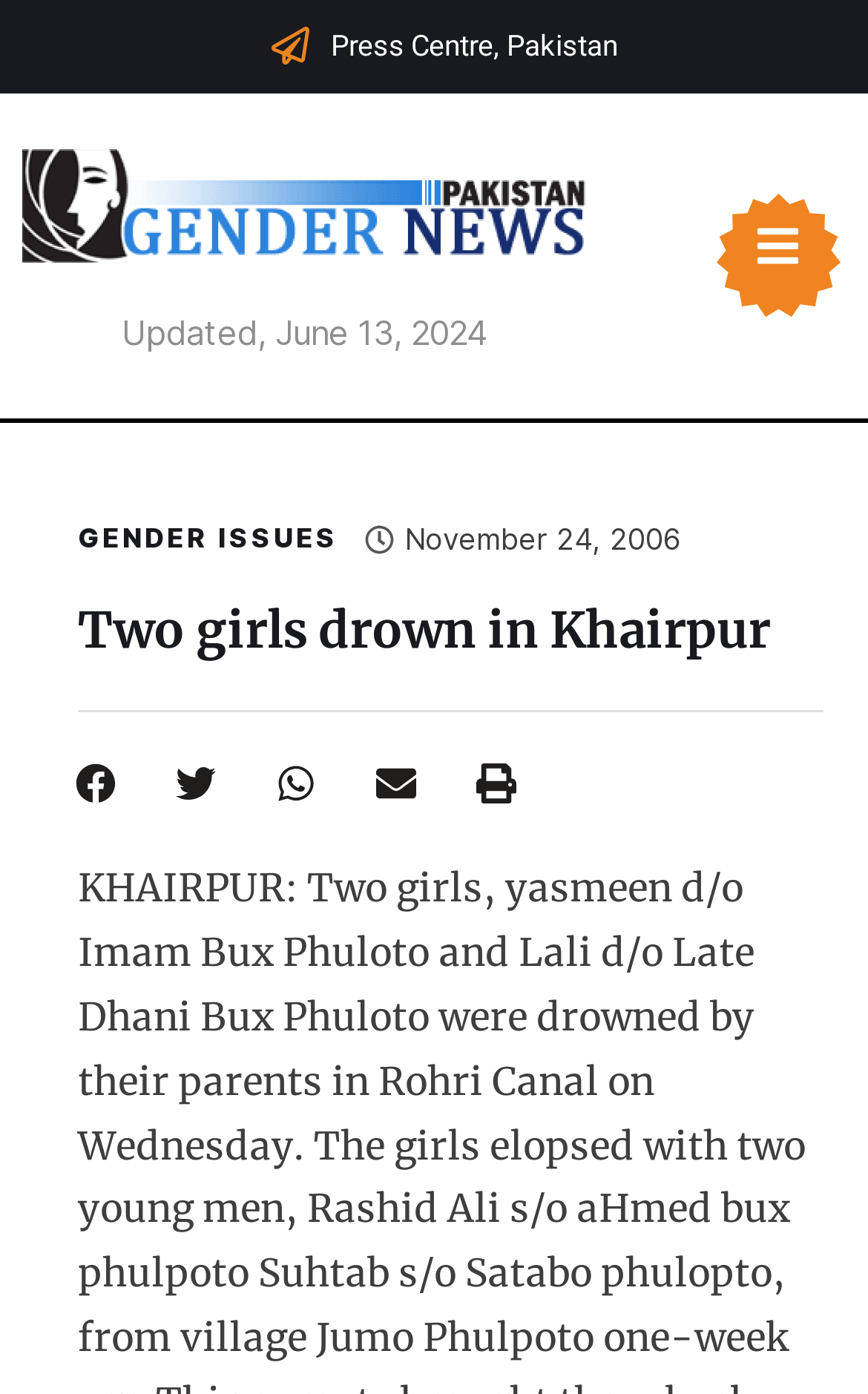What is the name of the place where the incident occurred?
Kindly offer a comprehensive and detailed response to the question.

I found the name of the place where the incident occurred by looking at the heading 'Two girls drown in Khairpur' which is located at the top of the webpage, indicating the place where the incident took place.